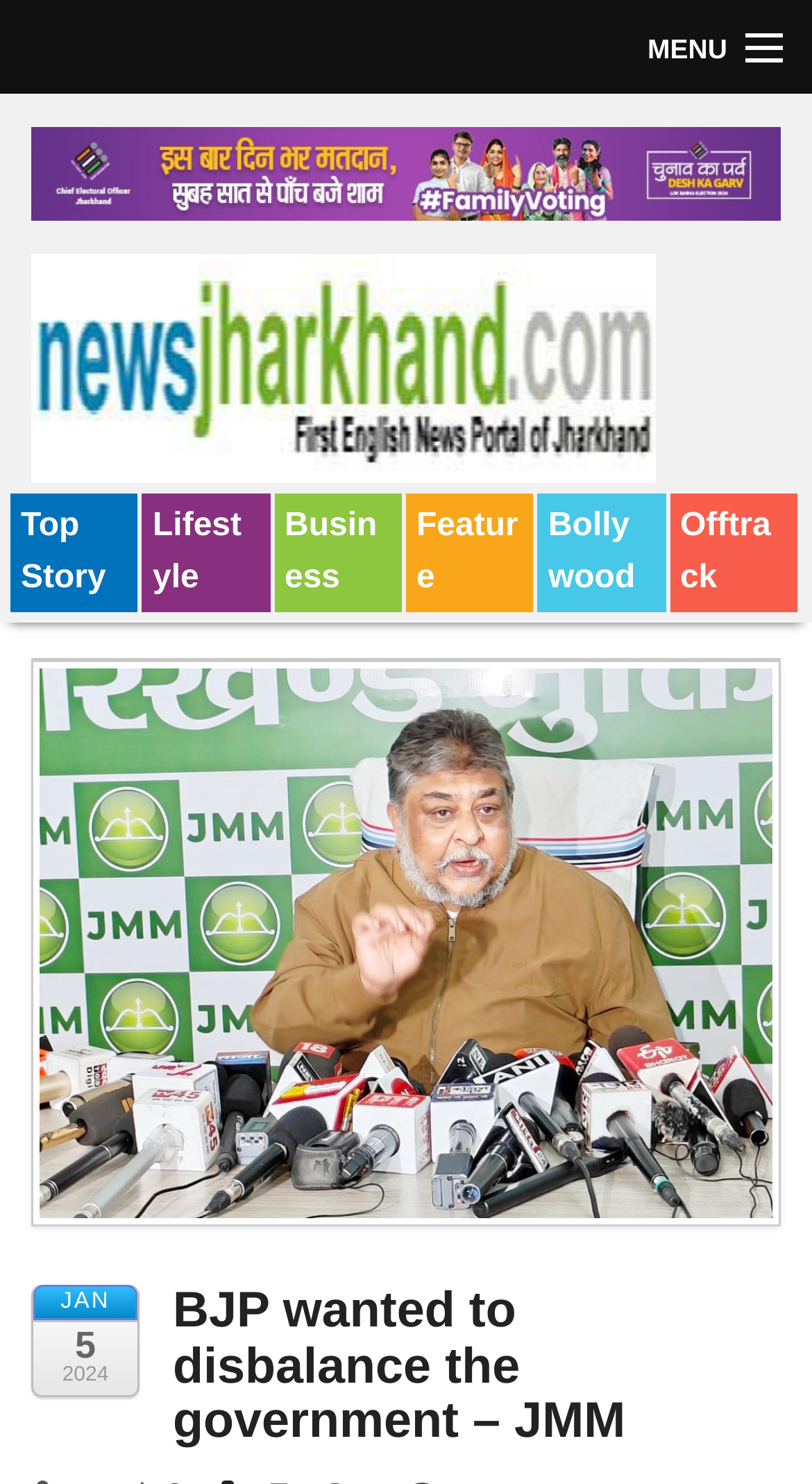Answer the following inquiry with a single word or phrase:
How many categories are available in the top menu?

9